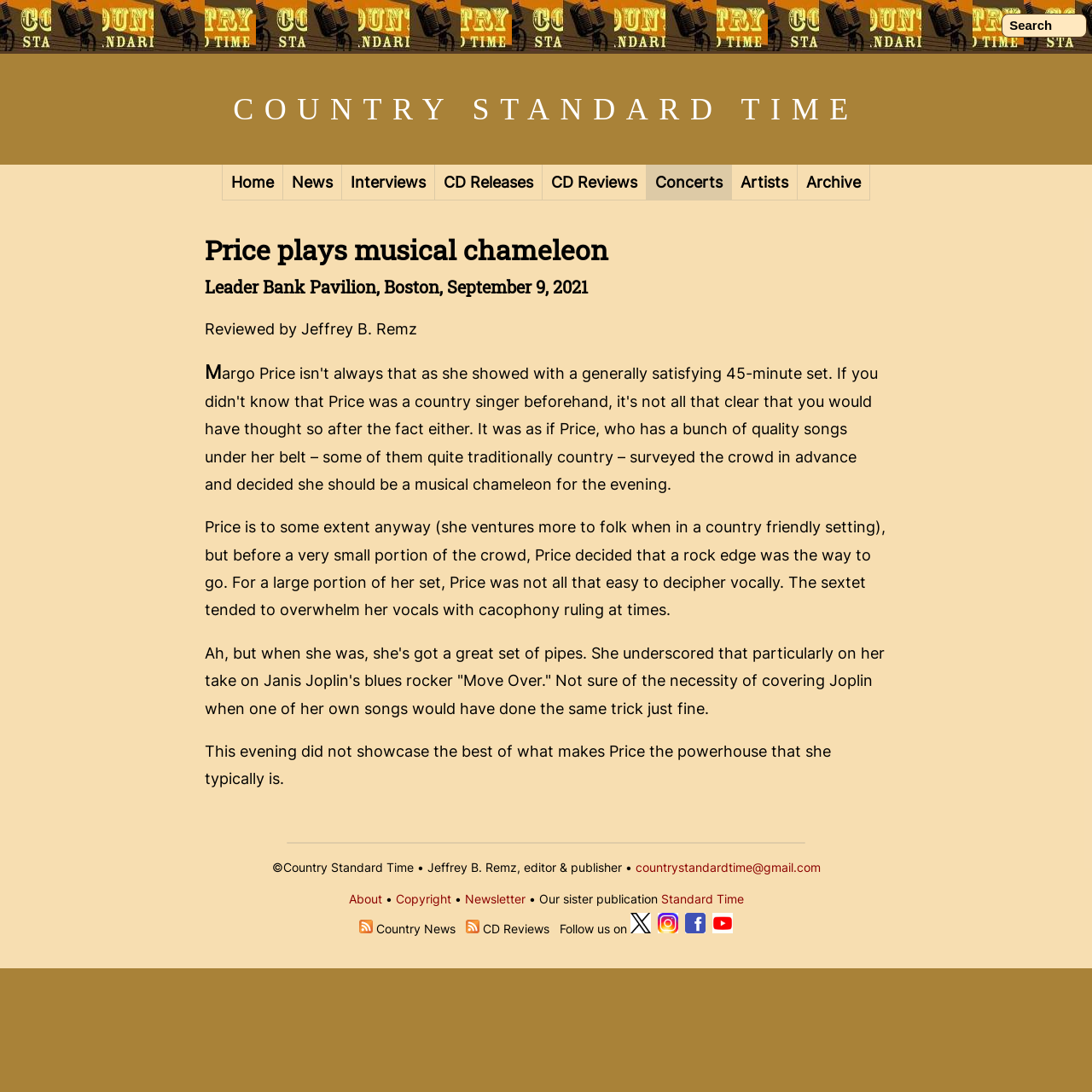Identify the bounding box coordinates of the clickable region to carry out the given instruction: "Contact the editor via email".

[0.582, 0.788, 0.751, 0.801]